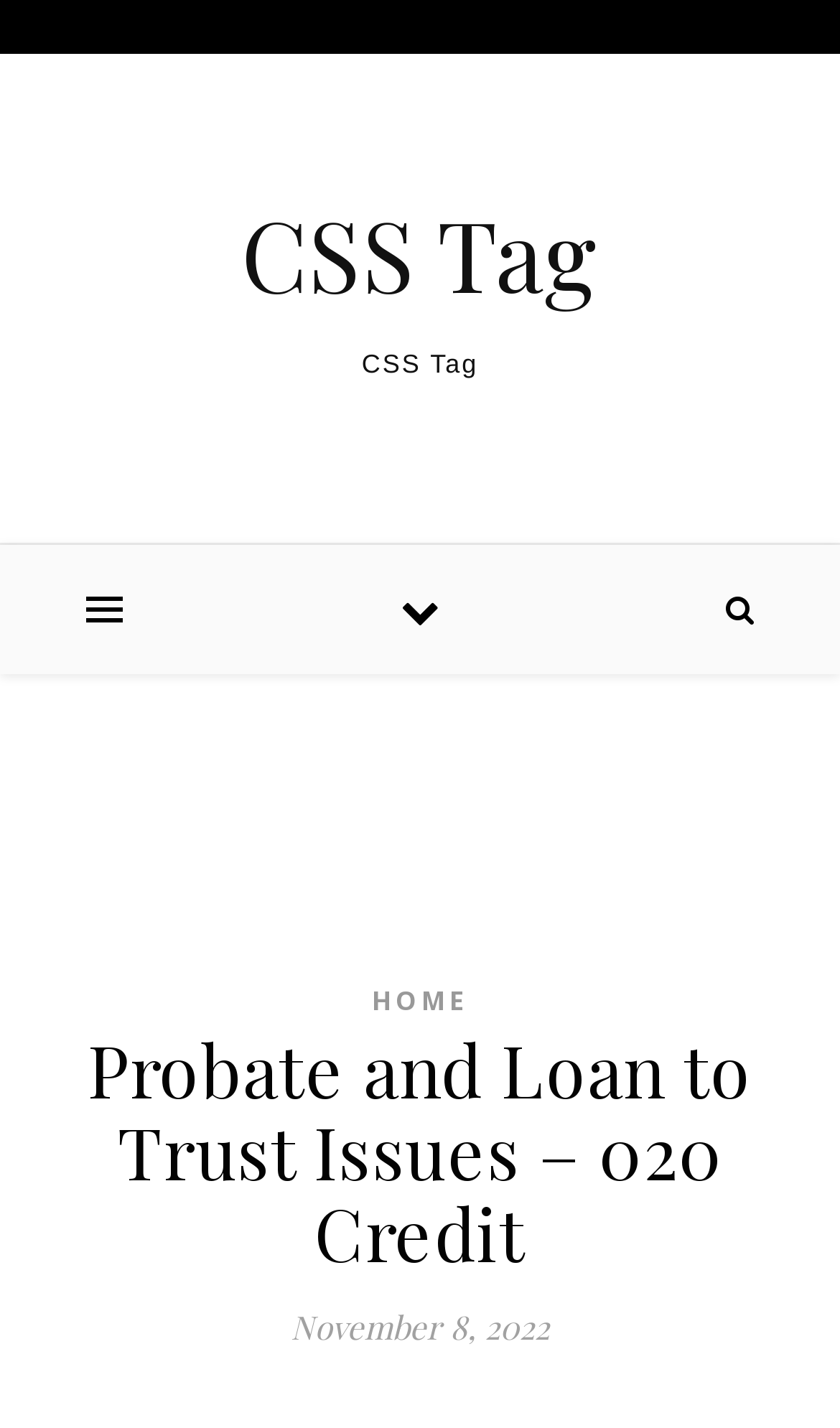What is the purpose of the accompanying video on this webpage?
Give a single word or phrase as your answer by examining the image.

Describe the typical procedure of probate